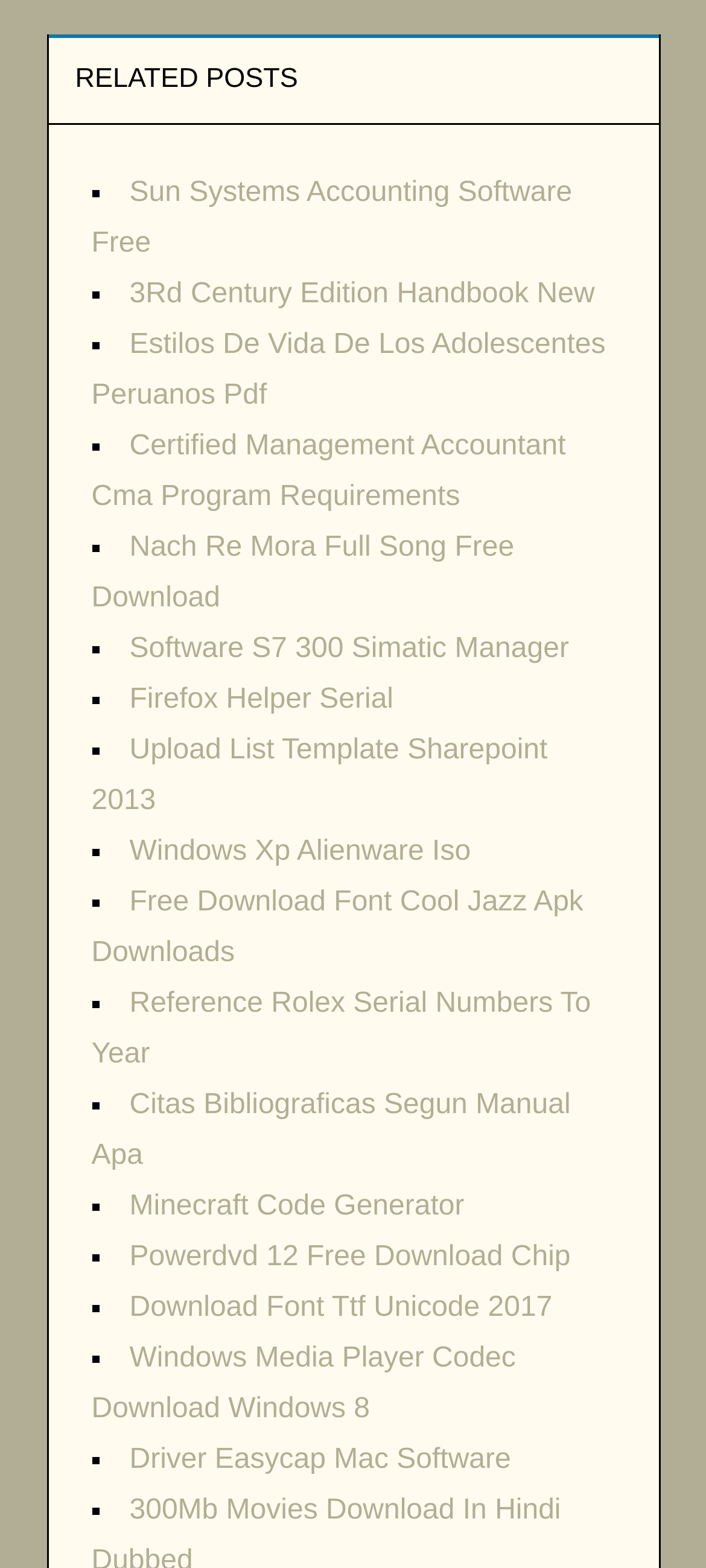Predict the bounding box coordinates of the area that should be clicked to accomplish the following instruction: "Click on 'Sun Systems Accounting Software Free'". The bounding box coordinates should consist of four float numbers between 0 and 1, i.e., [left, top, right, bottom].

[0.129, 0.113, 0.81, 0.165]